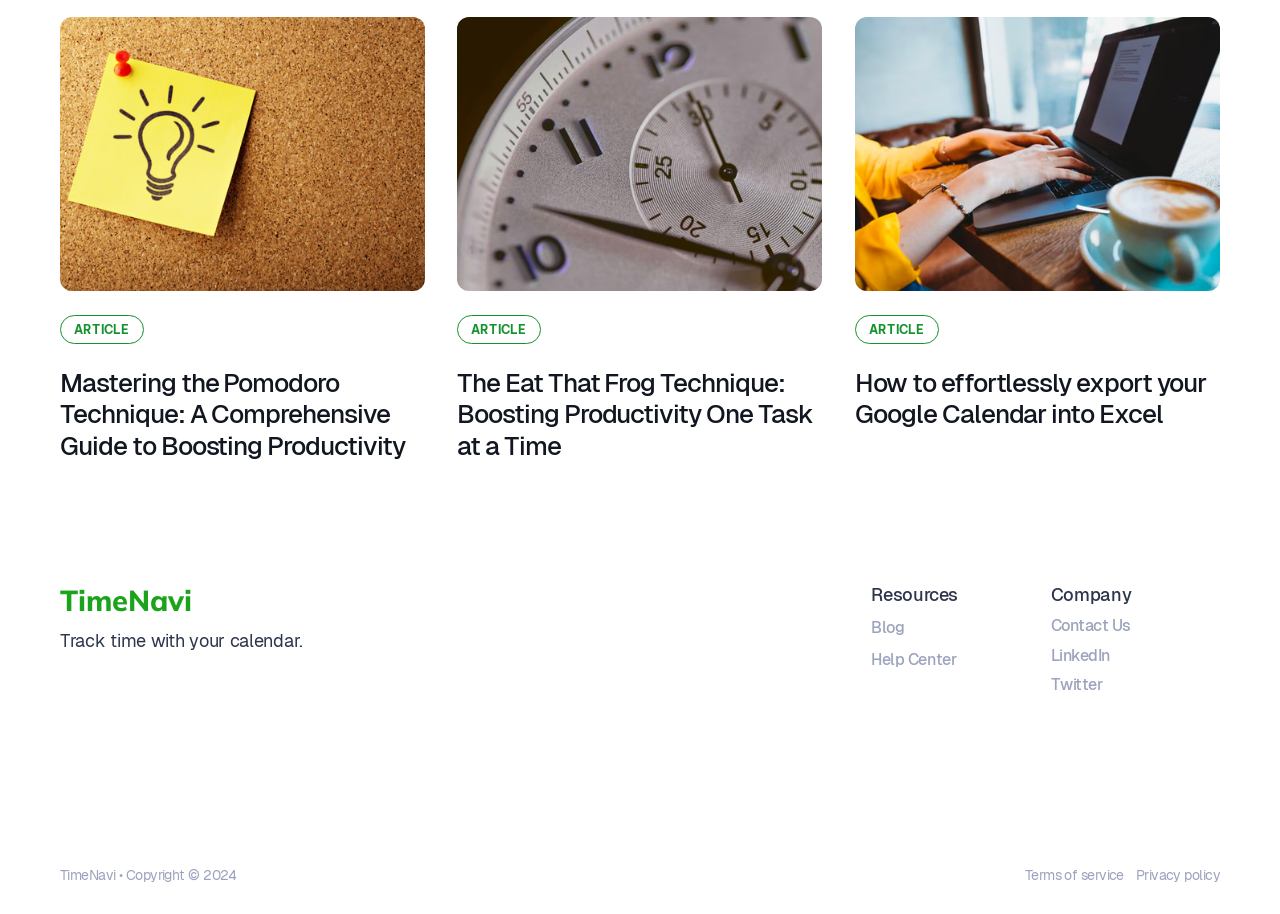Please provide a comprehensive answer to the question below using the information from the image: What are the two policies linked at the bottom?

The webpage contains links to 'Terms of service' and 'Privacy policy' at the bottom, which are two important policies that users may want to review.